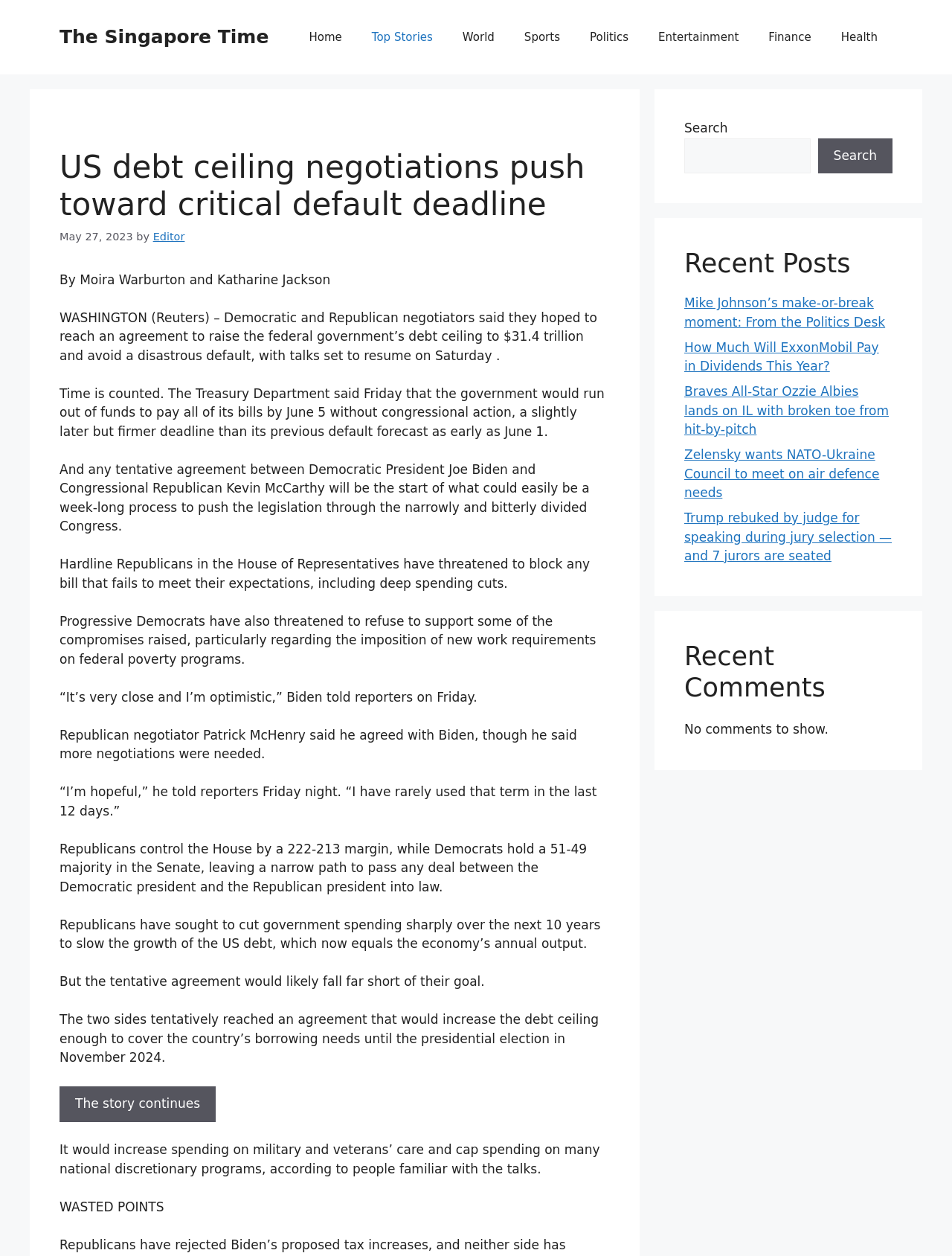What is the current majority in the House of Representatives?
Refer to the image and answer the question using a single word or phrase.

Republican